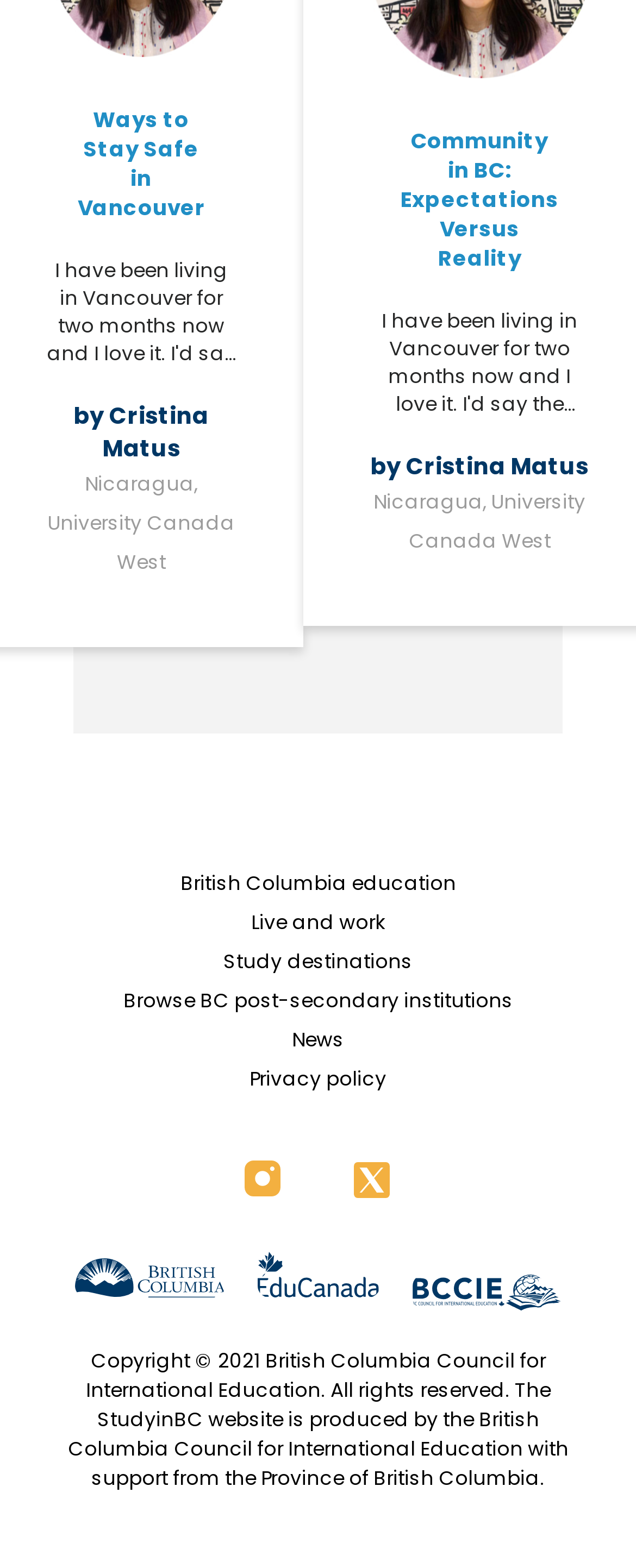Please identify the bounding box coordinates of the element I should click to complete this instruction: 'Learn about community in BC'. The coordinates should be given as four float numbers between 0 and 1, like this: [left, top, right, bottom].

[0.578, 0.06, 0.929, 0.185]